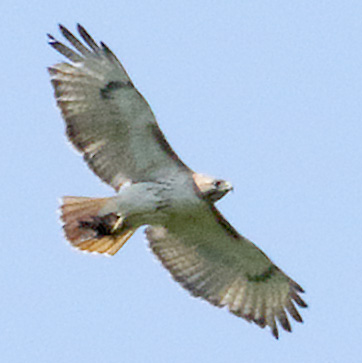Generate a complete and detailed caption for the image.

The image features a Red-tailed Hawk soaring gracefully through a clear blue sky. This large bird of prey is easily identifiable by its distinctive color pattern, showcasing a mixture of brown and gray feathers, with a characteristic reddish tail that adds to its striking appearance. The hawk is in flight, wings fully extended, demonstrating its impressive wingspan and agility. Its keen eyes are likely scanning the terrain below for potential prey, highlighting its role as a powerful and skilled hunter in the wild. This moment captures the beauty and majesty of the Red-tailed Hawk in its natural habitat.